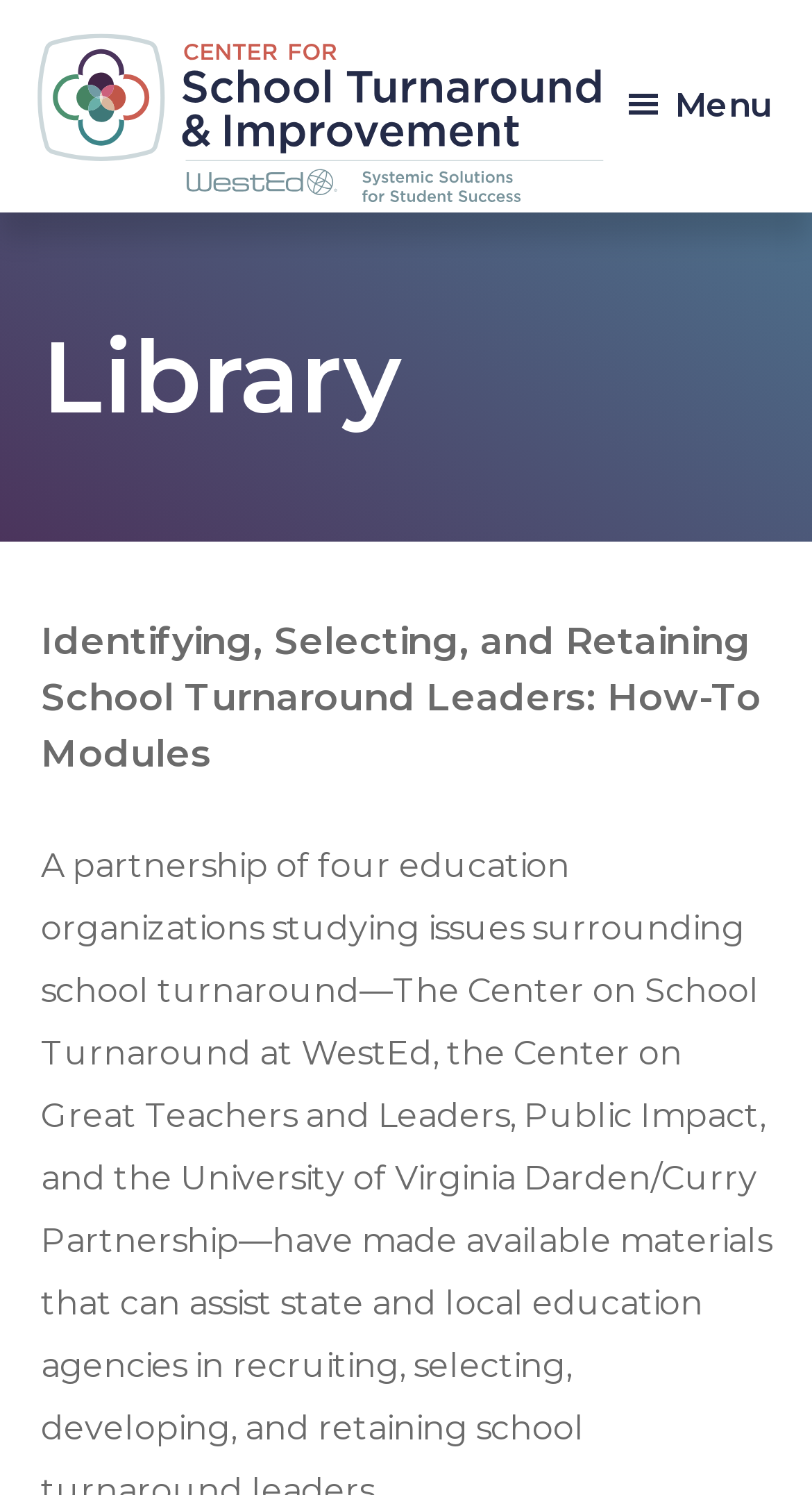Use a single word or phrase to answer the question: 
How many skip links are available?

3